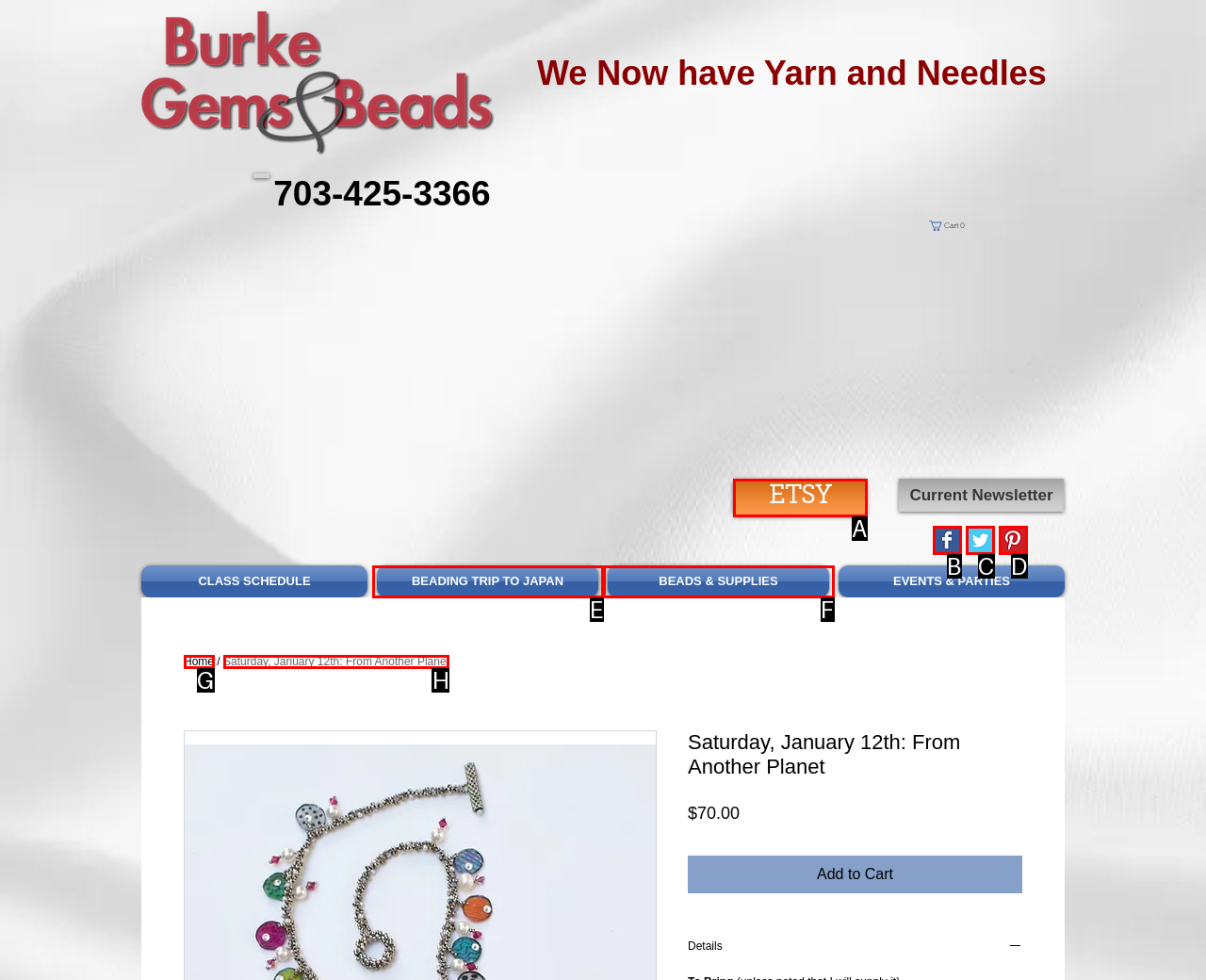Match the element description to one of the options: aria-label="Pinterest Classic"
Respond with the corresponding option's letter.

D